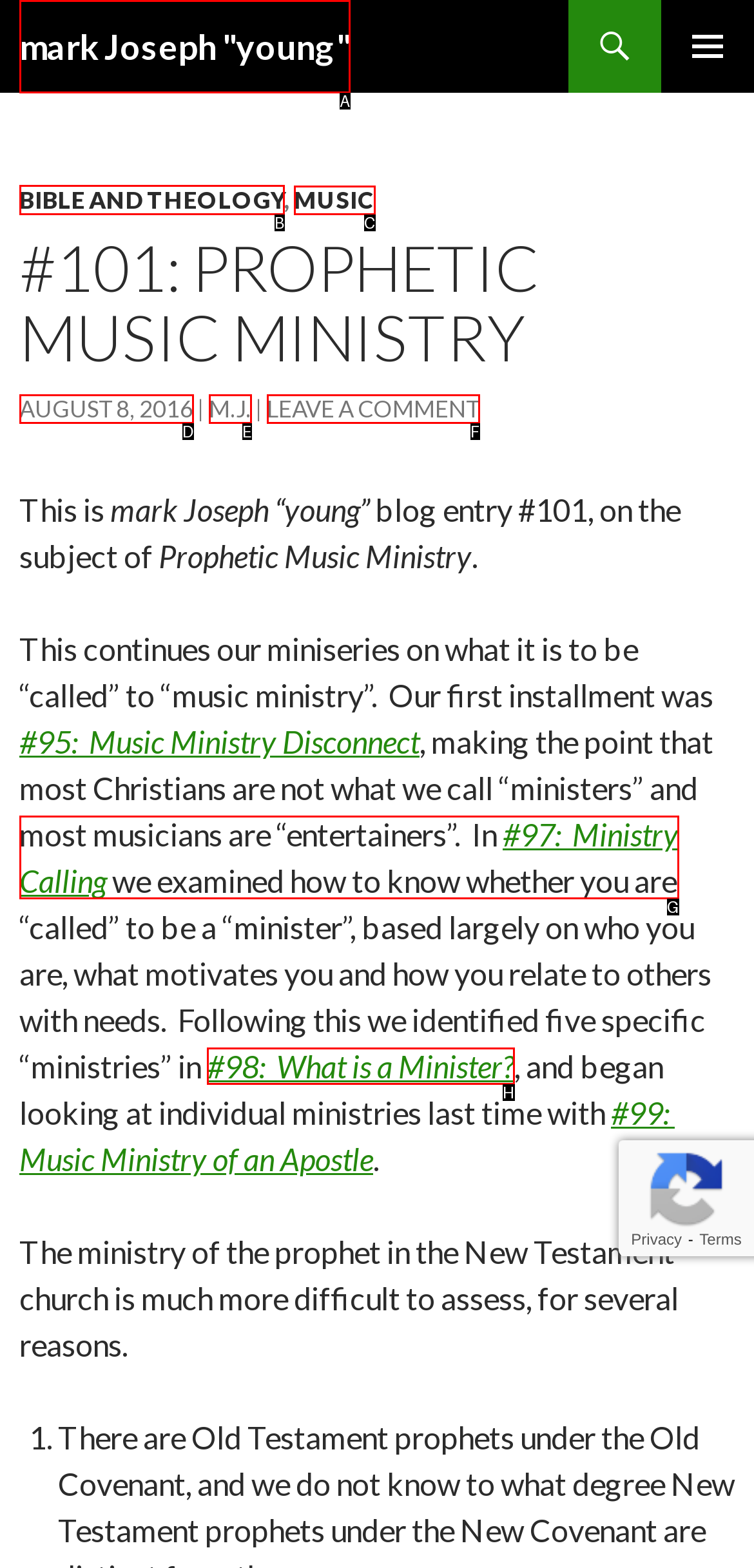Identify which HTML element should be clicked to fulfill this instruction: Go to the BIBLE AND THEOLOGY page Reply with the correct option's letter.

B